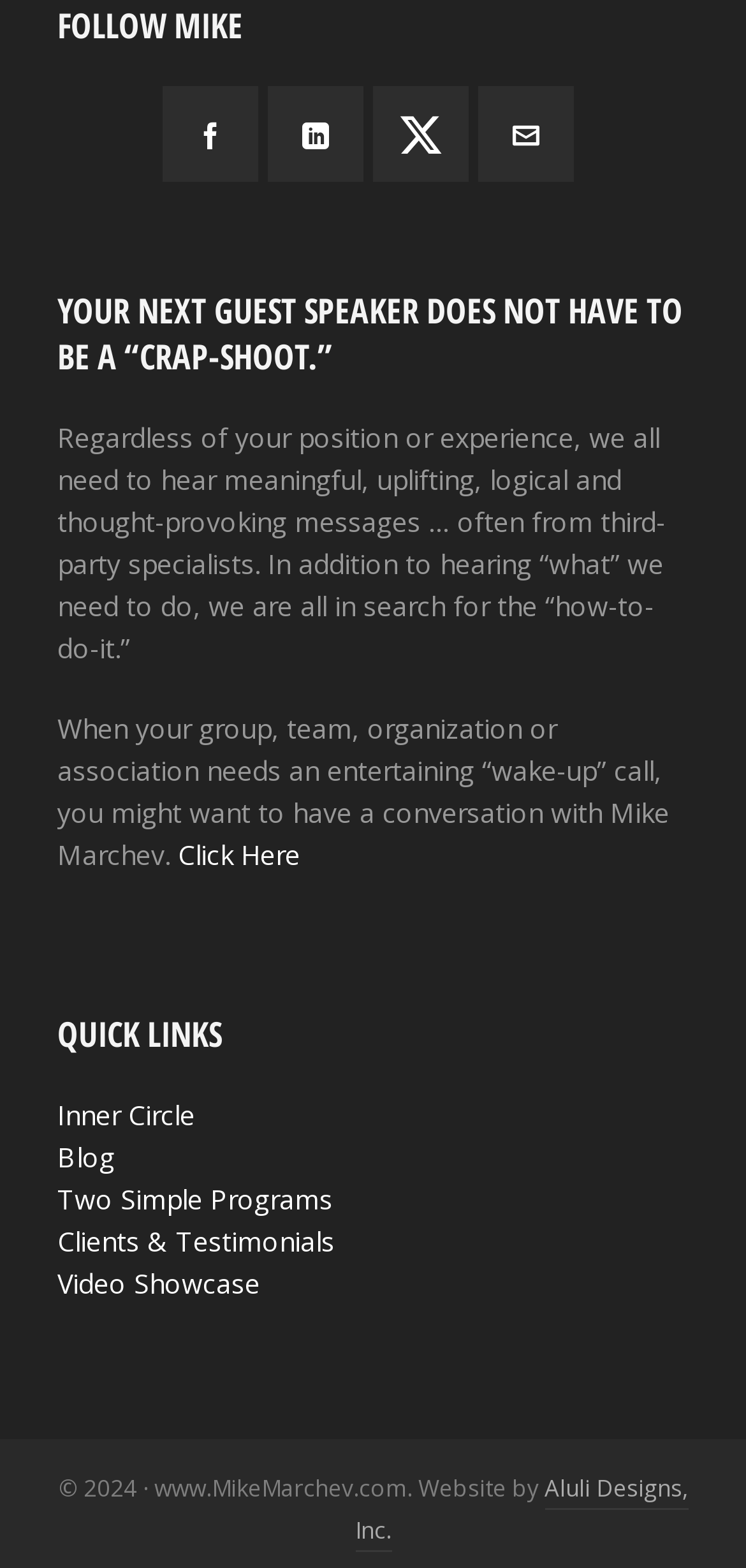Use a single word or phrase to answer the following:
What is the purpose of this website?

To promote Mike Marchev as a speaker